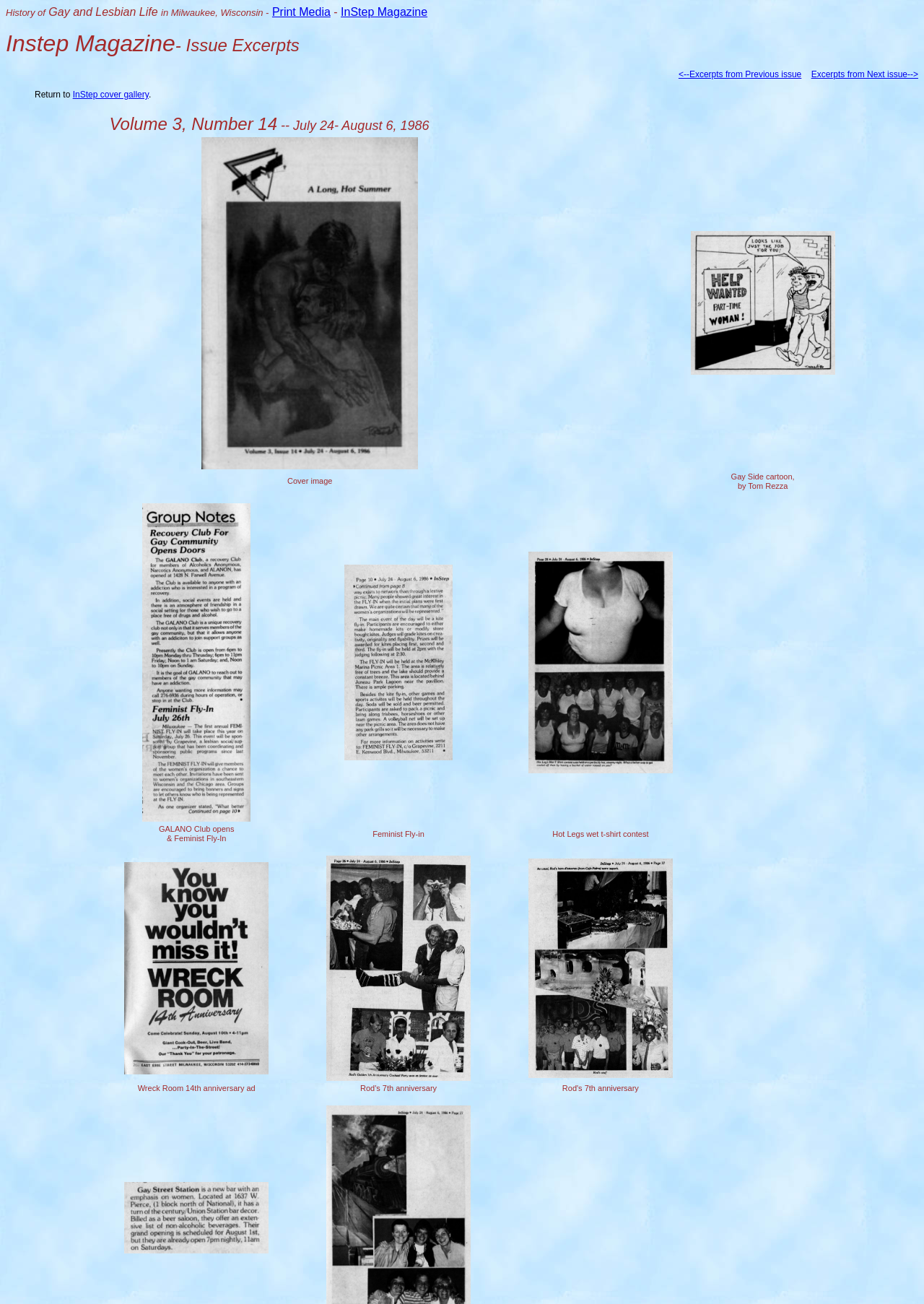What is the topic of the article in the first gridcell?
Answer briefly with a single word or phrase based on the image.

GALANO Club opens & Feminist Fly-In